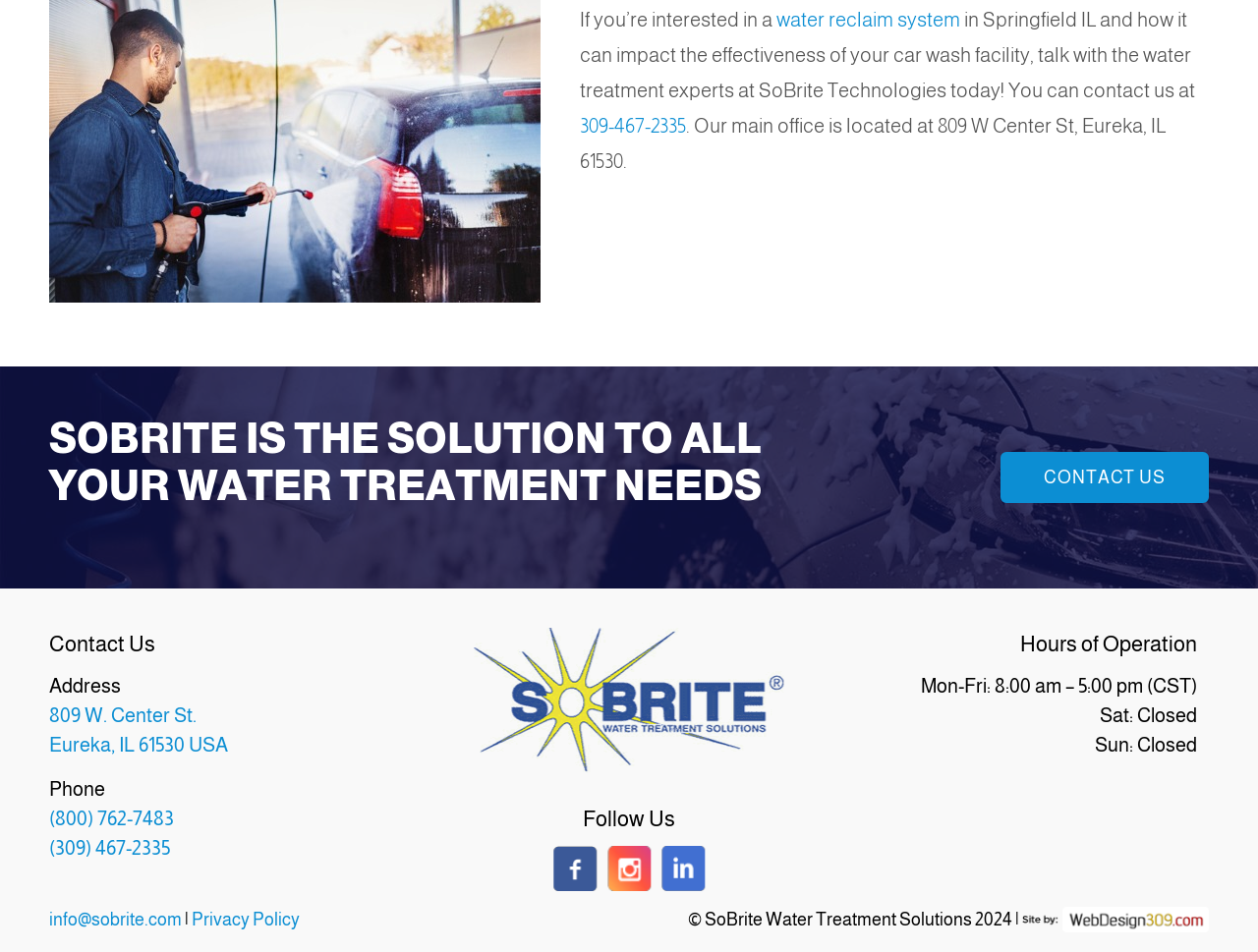Locate the bounding box coordinates of the element I should click to achieve the following instruction: "Learn more about water reclaim system".

[0.617, 0.009, 0.763, 0.032]